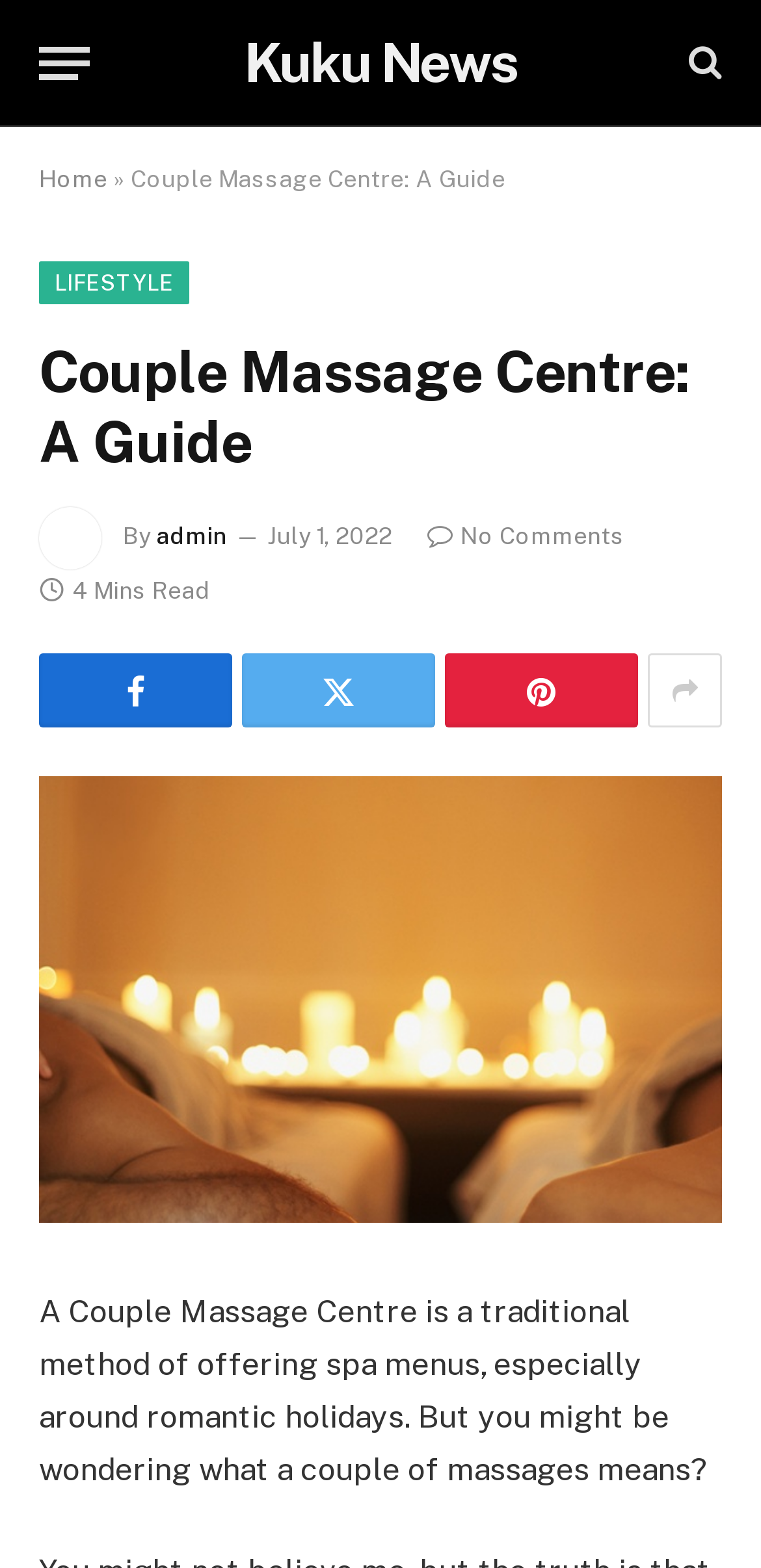Explain in detail what is displayed on the webpage.

The webpage is about a guide to Couple Massage Centre. At the top left, there is a button labeled "Menu" and a link to "Kuku News" next to it. On the top right, there is a link with a search icon. Below the top section, there are links to "Home" and "LIFESTYLE" on the left, and a heading that reads "Couple Massage Centre: A Guide" that spans across the page. 

Below the heading, there is an image of the author, "admin", on the left, followed by the author's name and the date "July 1, 2022". On the right, there is a link indicating "No Comments" and a text that reads "4 Mins Read". 

Further down, there are four social media links, each represented by an icon. Below these icons, there is a large image of a couple massage, which takes up most of the page width. 

The main content of the page starts below the image, with a paragraph of text that explains what a Couple Massage Centre is and what it offers.